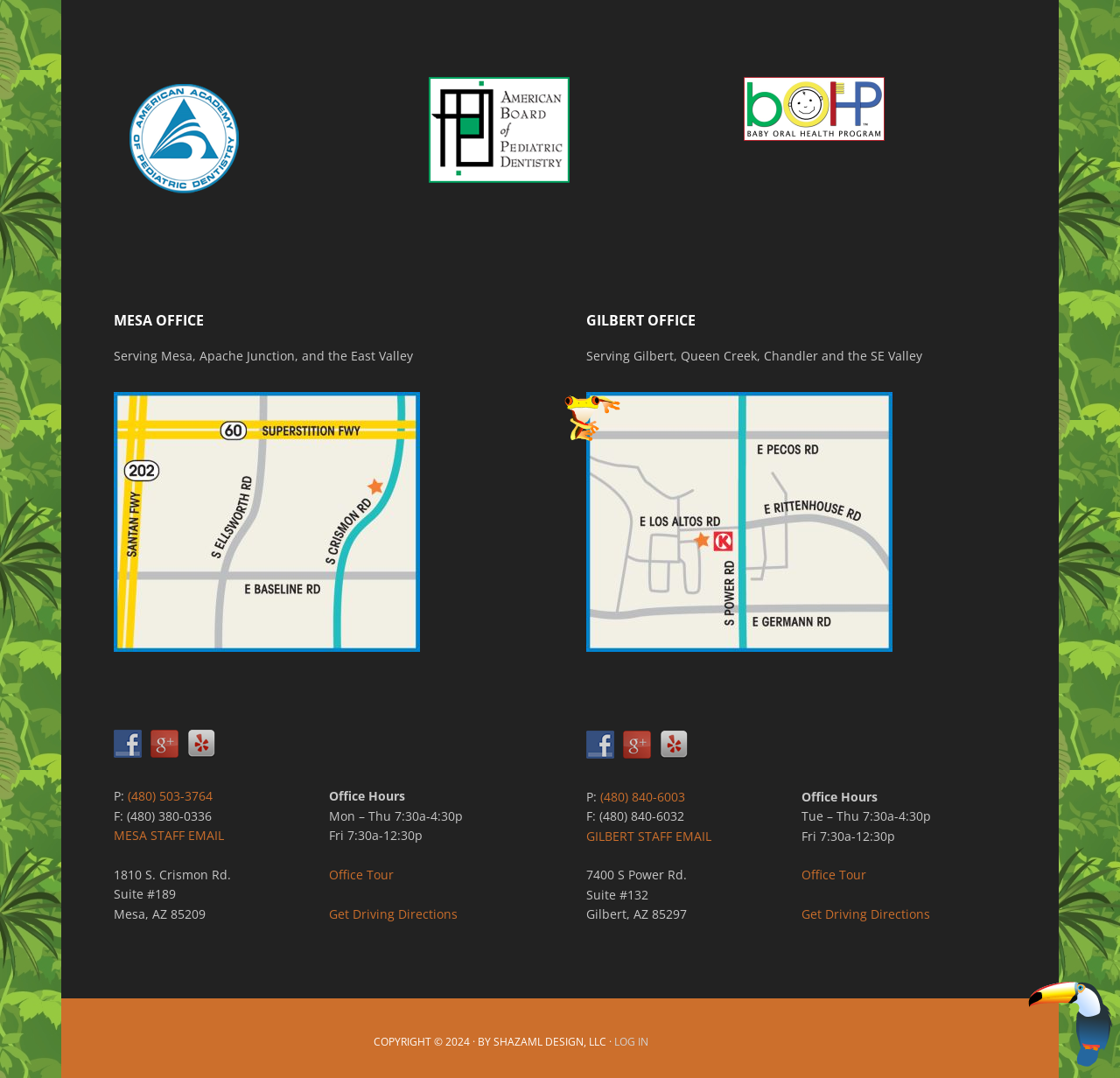Answer the following query concisely with a single word or phrase:
What is the name of the office located at 1810 S. Crismon Rd?

MESA OFFICE